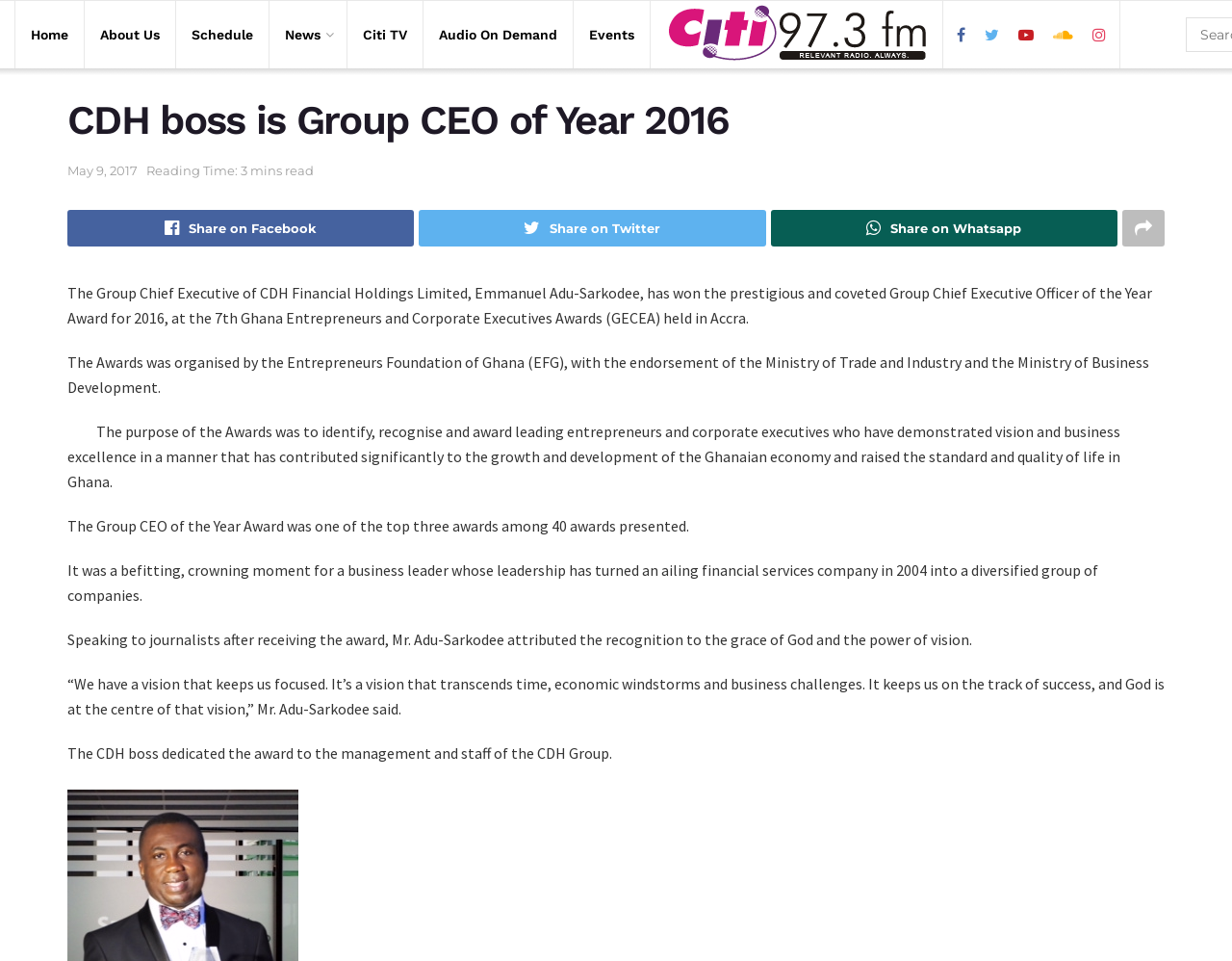Please predict the bounding box coordinates (top-left x, top-left y, bottom-right x, bottom-right y) for the UI element in the screenshot that fits the description: Mendeley

None